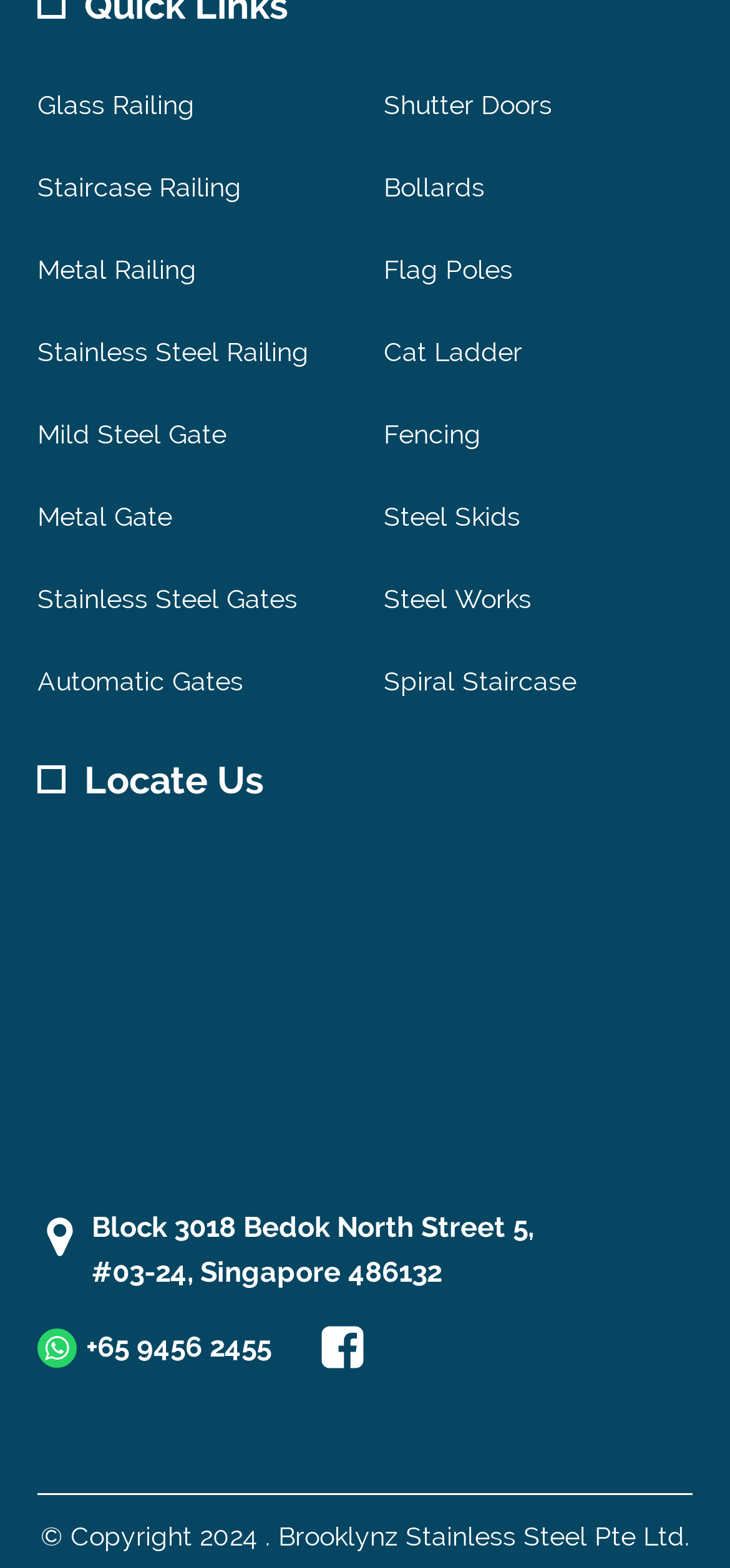Identify the bounding box coordinates for the element that needs to be clicked to fulfill this instruction: "Call +65 9456 2455". Provide the coordinates in the format of four float numbers between 0 and 1: [left, top, right, bottom].

[0.118, 0.847, 0.372, 0.871]